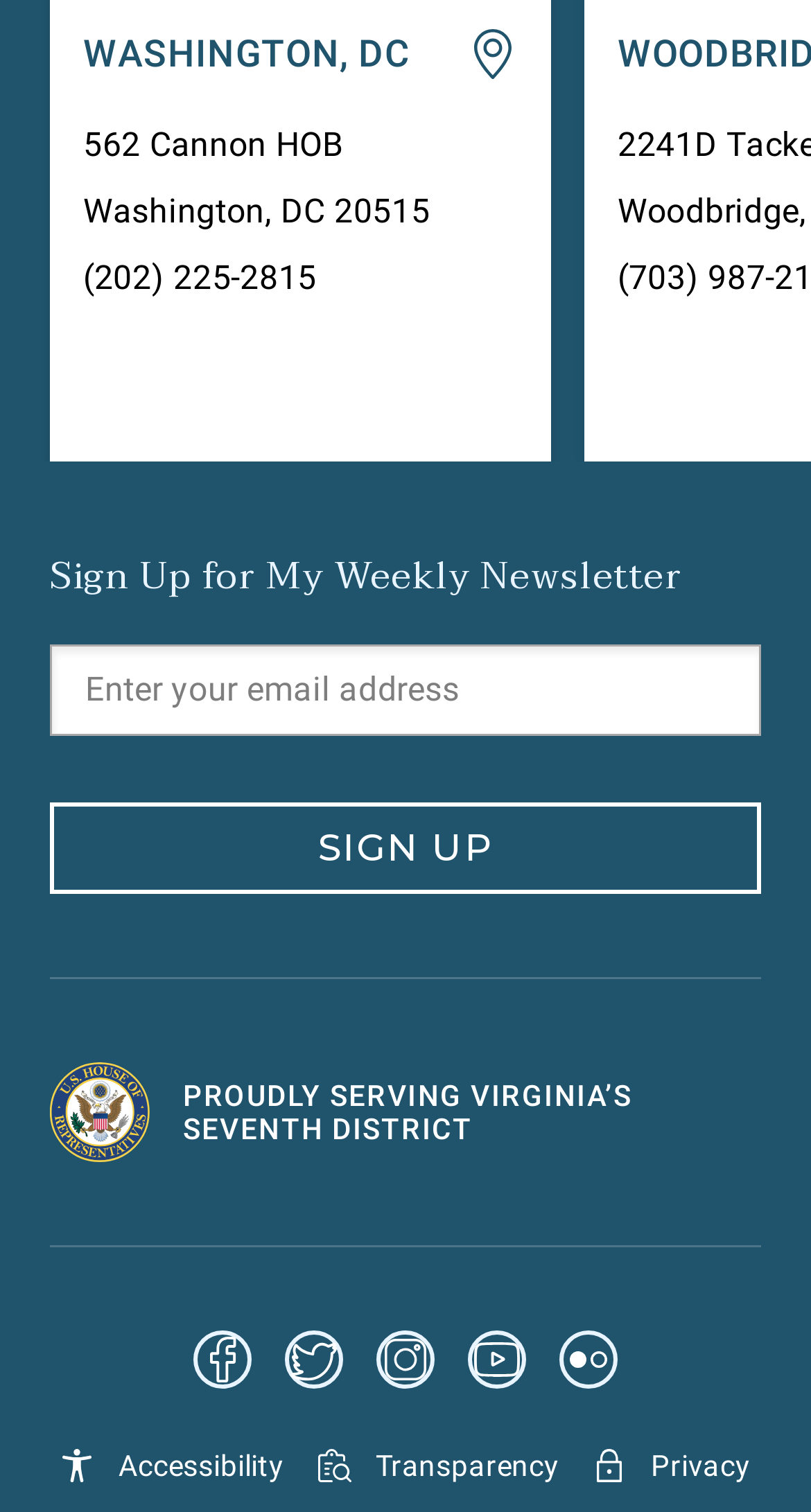Please find the bounding box coordinates of the element that must be clicked to perform the given instruction: "Share on Facebook". The coordinates should be four float numbers from 0 to 1, i.e., [left, top, right, bottom].

None